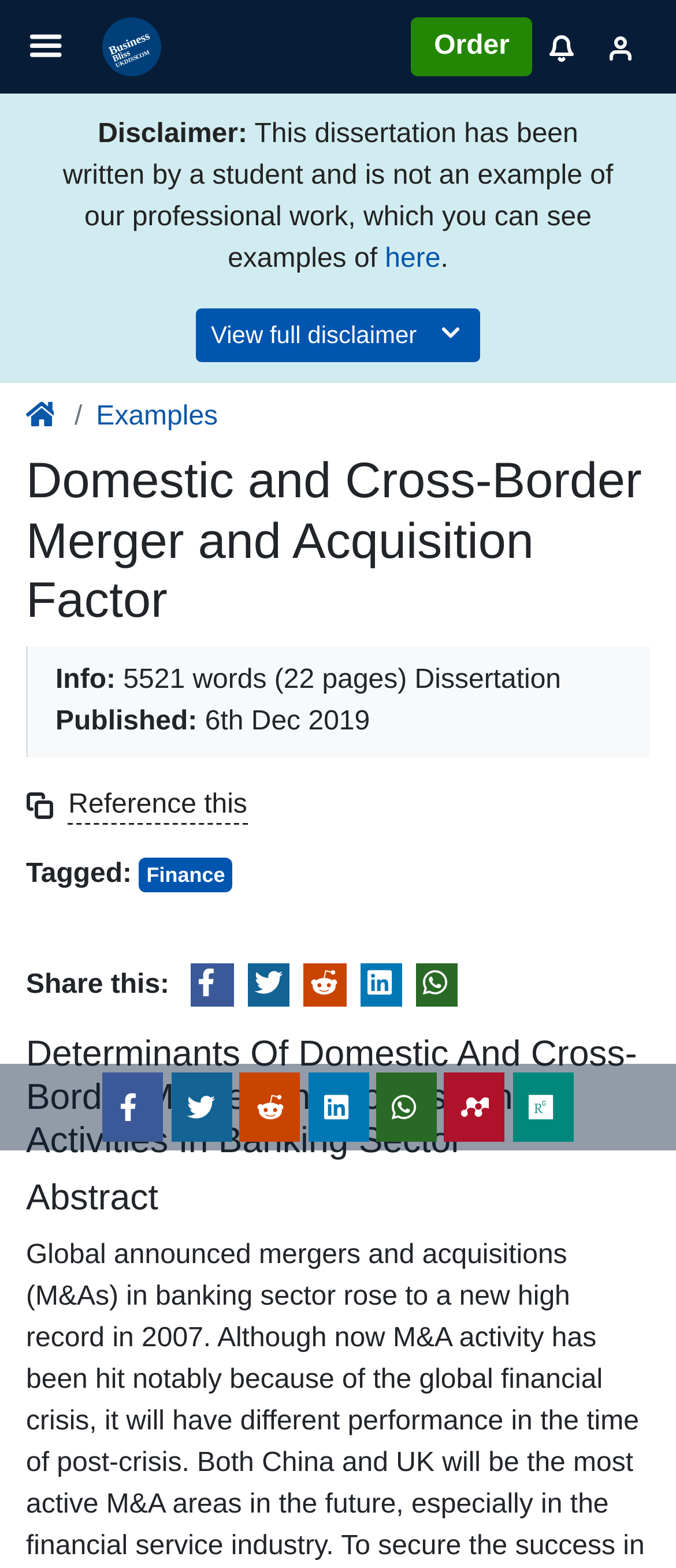Please identify the bounding box coordinates for the region that you need to click to follow this instruction: "Sign in".

[0.874, 0.014, 0.962, 0.045]